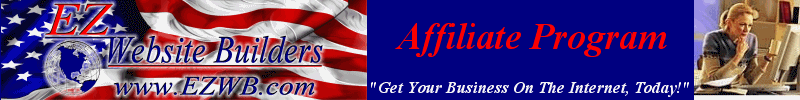Describe all the elements and aspects of the image comprehensively.

The image showcases a vibrant banner for EZ Website Builders, prominently featuring the words "EZ Website Builders" and "Affiliate Program" in bold lettering. The background displays a patriotic American flag, symbolizing support for local businesses and the community. The banner also includes the website URL, www.EZWB.com, inviting viewers to explore online services aimed at establishing a web presence. A motivational tagline, "Get Your Business On The Internet, Today!" emphasizes the urgency and ease of joining their affiliate program. To the right, an image illustrates a professional woman engaging with her computer, reinforcing the message of productivity and business development. This visually appealing design aims to attract potential affiliates and customers interested in building their online business efficiently.